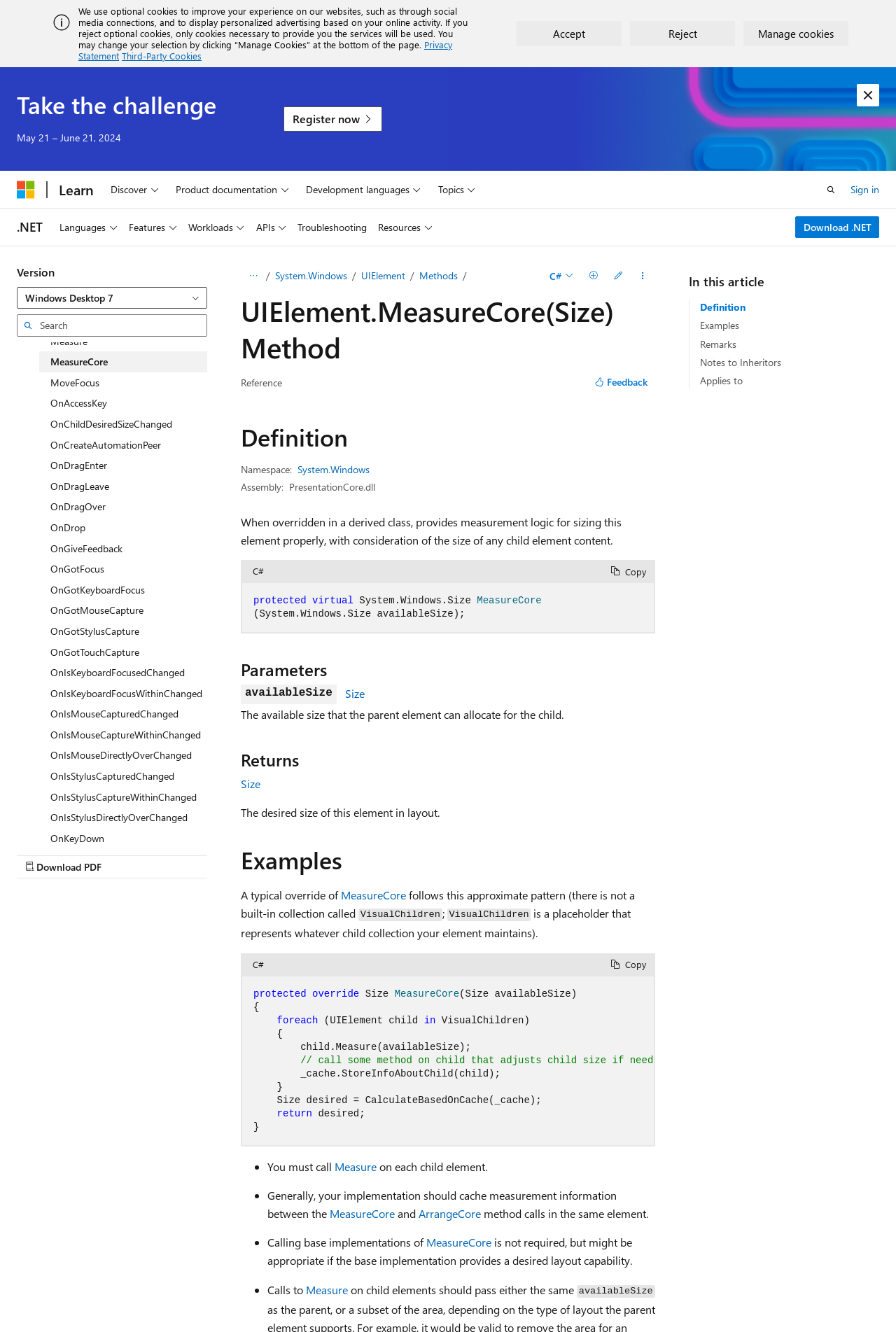Please find the bounding box coordinates of the clickable region needed to complete the following instruction: "Click the 'Download .NET' link". The bounding box coordinates must consist of four float numbers between 0 and 1, i.e., [left, top, right, bottom].

[0.888, 0.162, 0.981, 0.179]